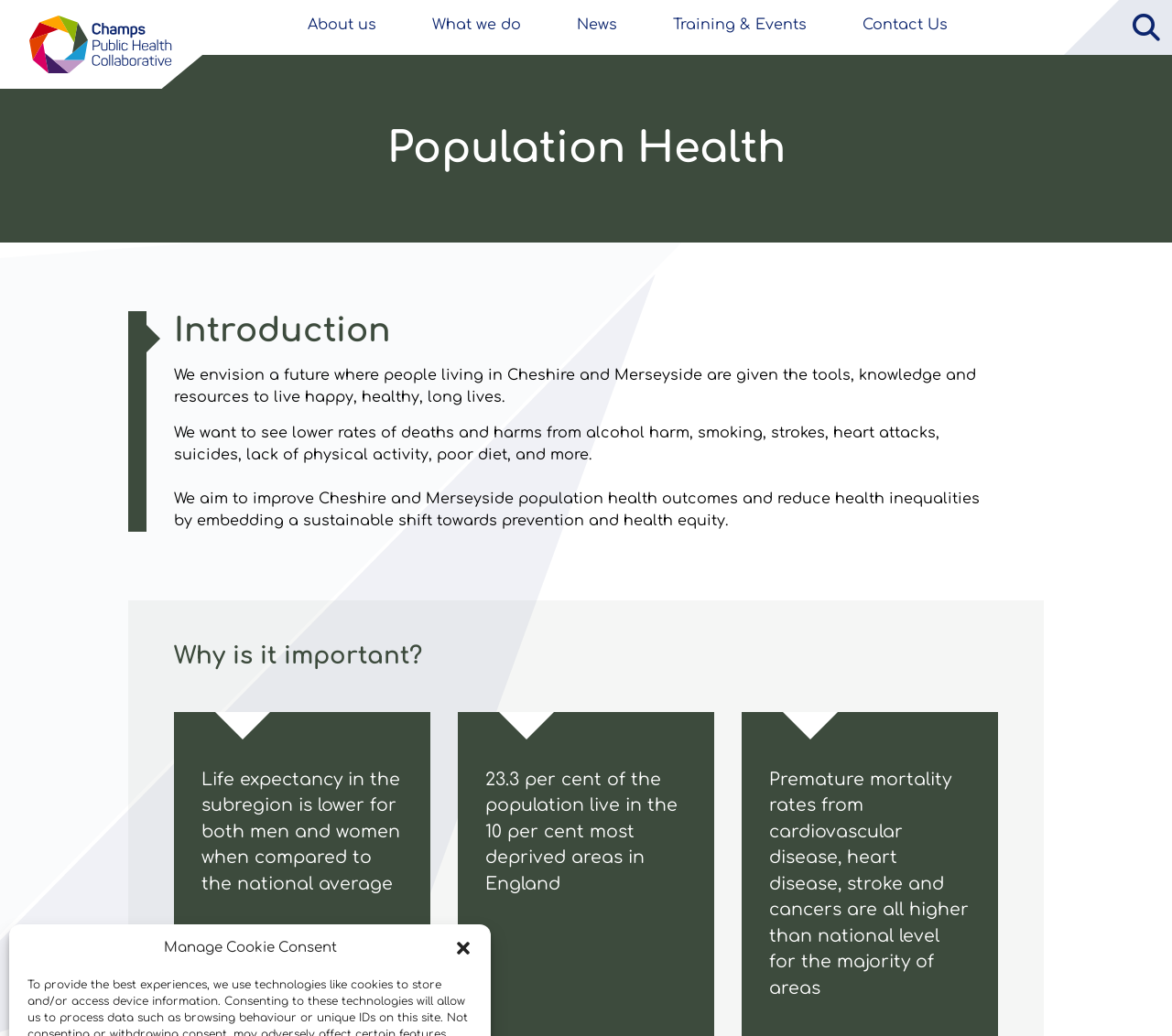Please examine the image and answer the question with a detailed explanation:
What percentage of the population lives in the 10 per cent most deprived areas in England?

The webpage states that 23.3 per cent of the population live in the 10 per cent most deprived areas in England, as mentioned in the text '23.3 per cent of the population live in the 10 per cent most deprived areas in England'.